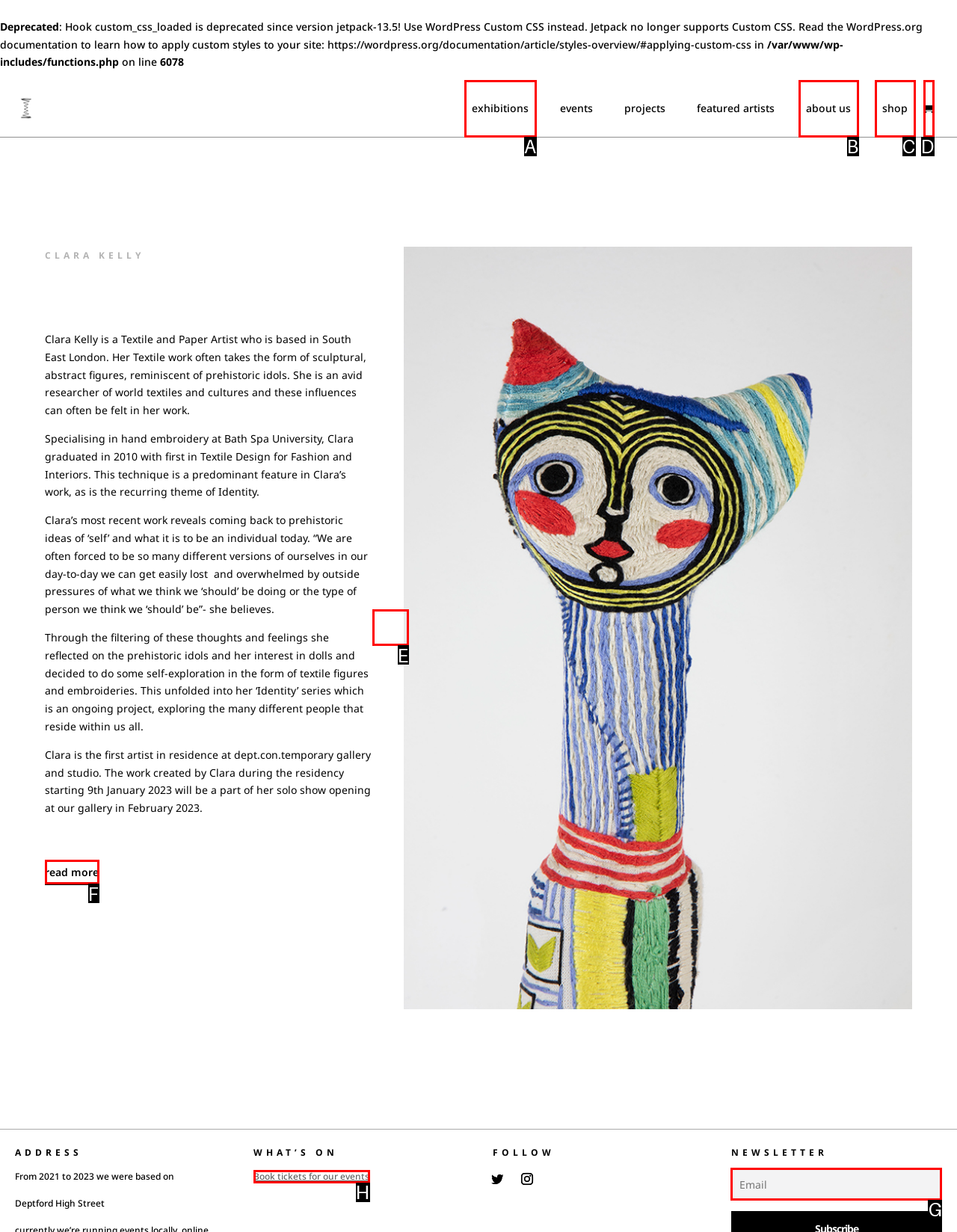Indicate which UI element needs to be clicked to fulfill the task: Subscribe to the newsletter
Answer with the letter of the chosen option from the available choices directly.

G